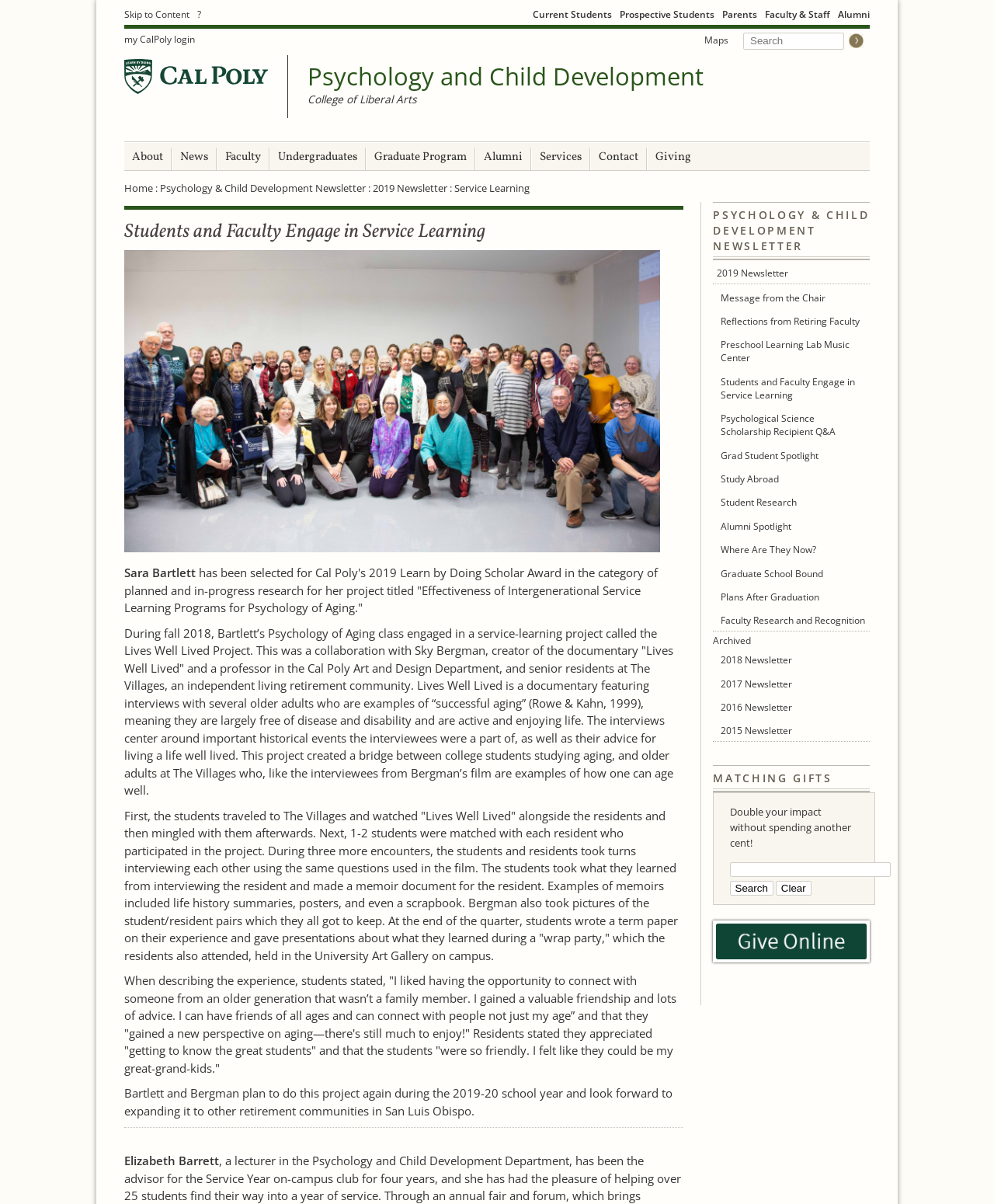Utilize the information from the image to answer the question in detail:
What is the name of the retirement community where the students and residents participated in the Lives Well Lived Project?

The answer can be found in the paragraph that describes the Lives Well Lived Project, where it mentions The Villages, an independent living retirement community, where the students and residents participated in the project.